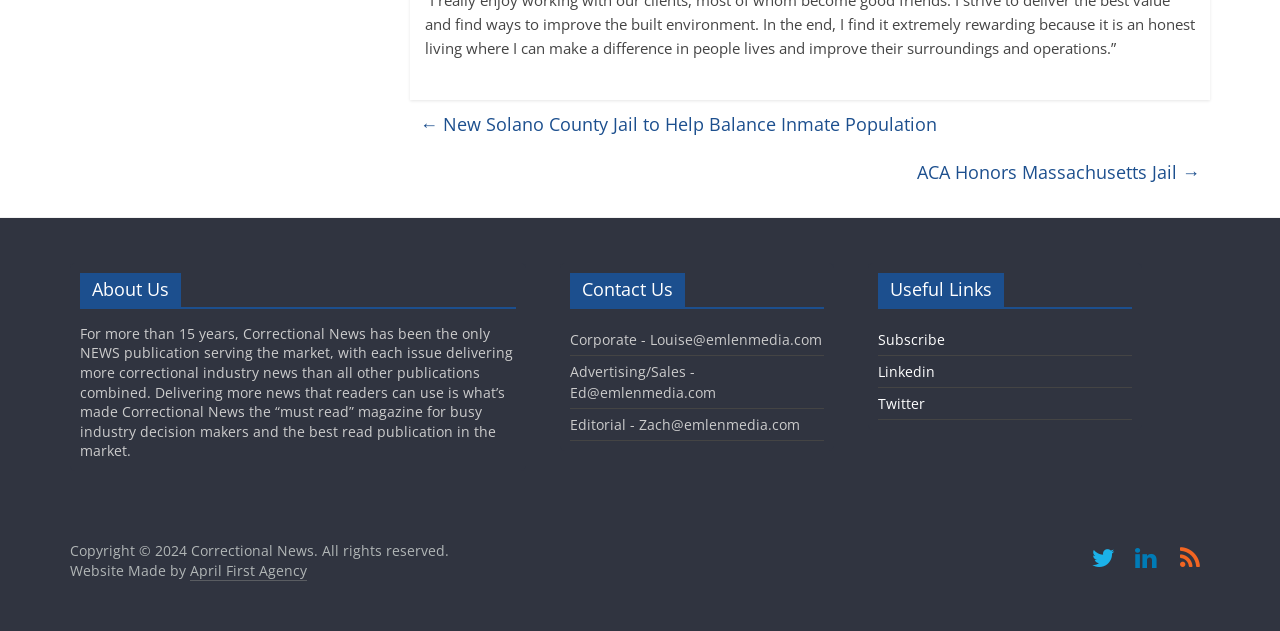How many contact emails are provided?
From the image, respond using a single word or phrase.

3